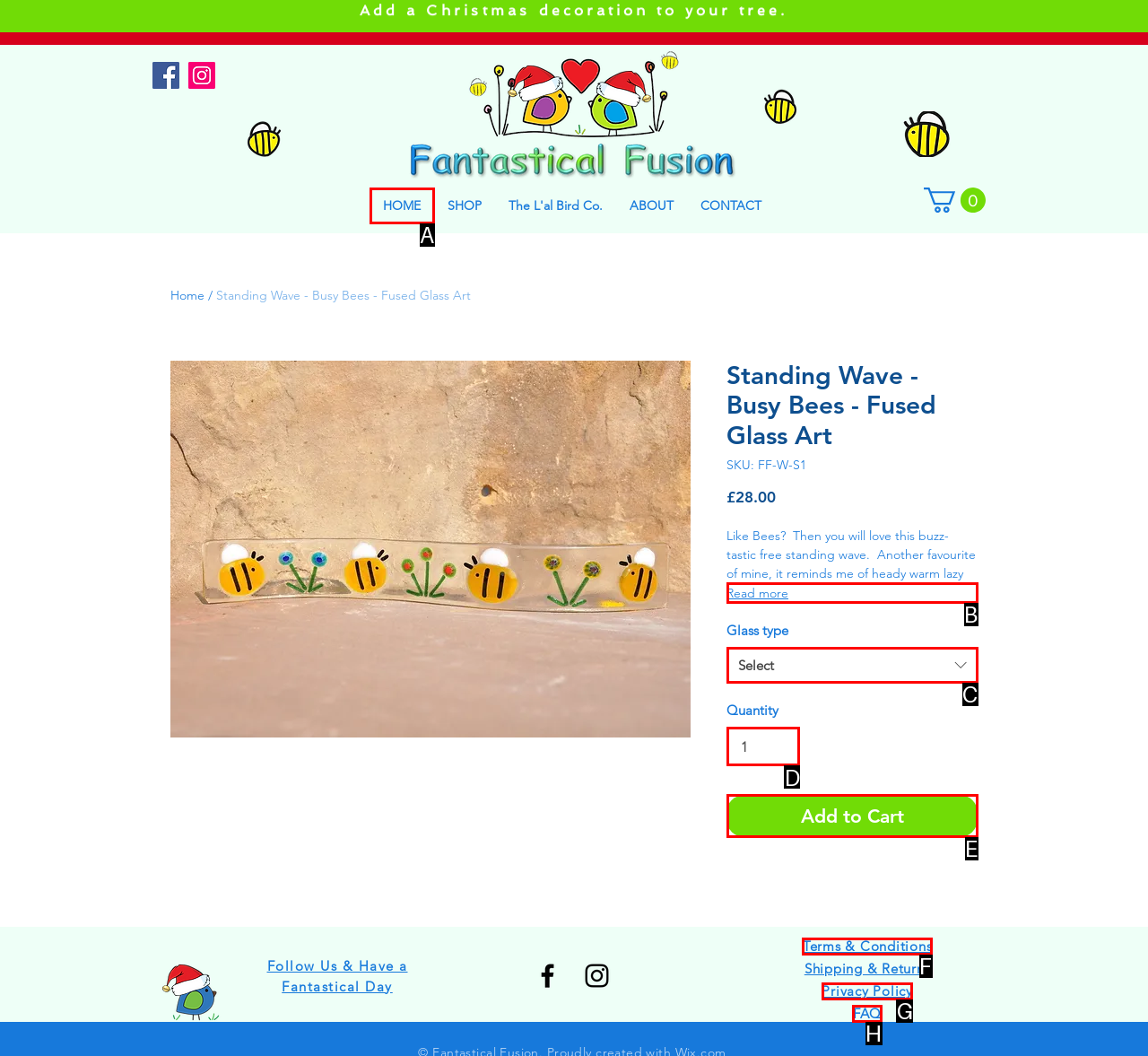Which option aligns with the description: Add to Cart? Respond by selecting the correct letter.

E